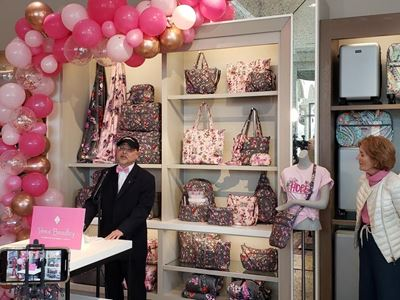What is the color scheme of the balloons in the backdrop?
Using the visual information, reply with a single word or short phrase.

Pink and gold